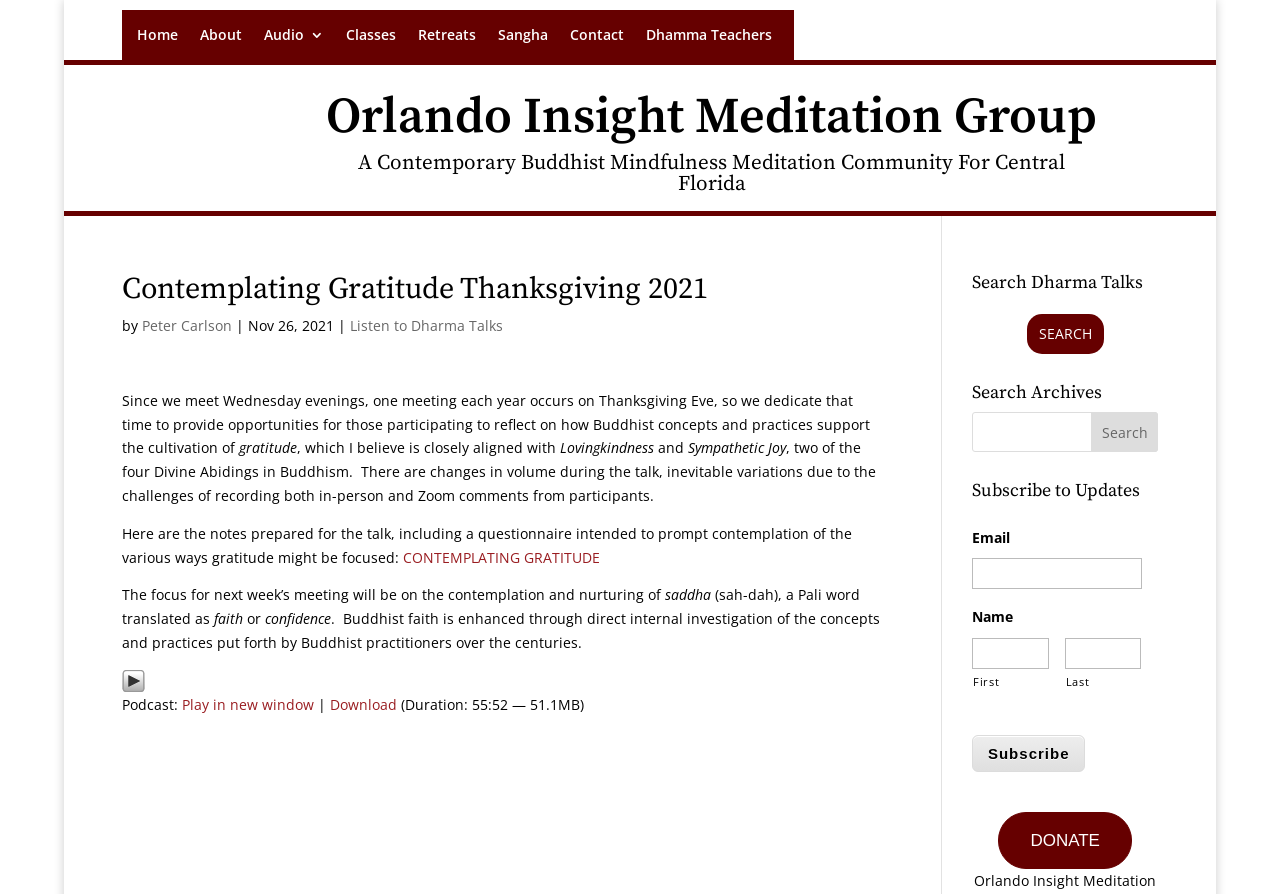Write an exhaustive caption that covers the webpage's main aspects.

This webpage is about the Orlando Insight Meditation Group, a contemporary Buddhist mindfulness meditation community for Central Florida. At the top, there are eight links to different sections of the website, including "Home", "About", "Audio", "Classes", "Retreats", "Sangha", "Contact", and "Dhamma Teachers". Below these links, there are two headings that introduce the group and its purpose.

The main content of the webpage is an article titled "Contemplating Gratitude Thanksgiving 2021" by Peter Carlson. The article discusses the concept of gratitude in Buddhism and its relation to loving-kindness and sympathetic joy. The text is divided into several paragraphs, with some highlighted keywords and phrases.

On the right side of the article, there are several links and buttons, including "Listen to Dharma Talks", "Play", "Podcast", "Play in new window", and "Download". These links allow users to access audio recordings of dharma talks.

Below the article, there are three sections: "Search Dharma Talks", "Search Archives", and "Subscribe to Updates". The "Search Dharma Talks" section has a link to search for dharma talks, while the "Search Archives" section has a search bar and a button to search for archives. The "Subscribe to Updates" section allows users to enter their email address and name to subscribe to updates from the group.

At the very bottom of the webpage, there is a link to "DONATE" to support the group's activities.